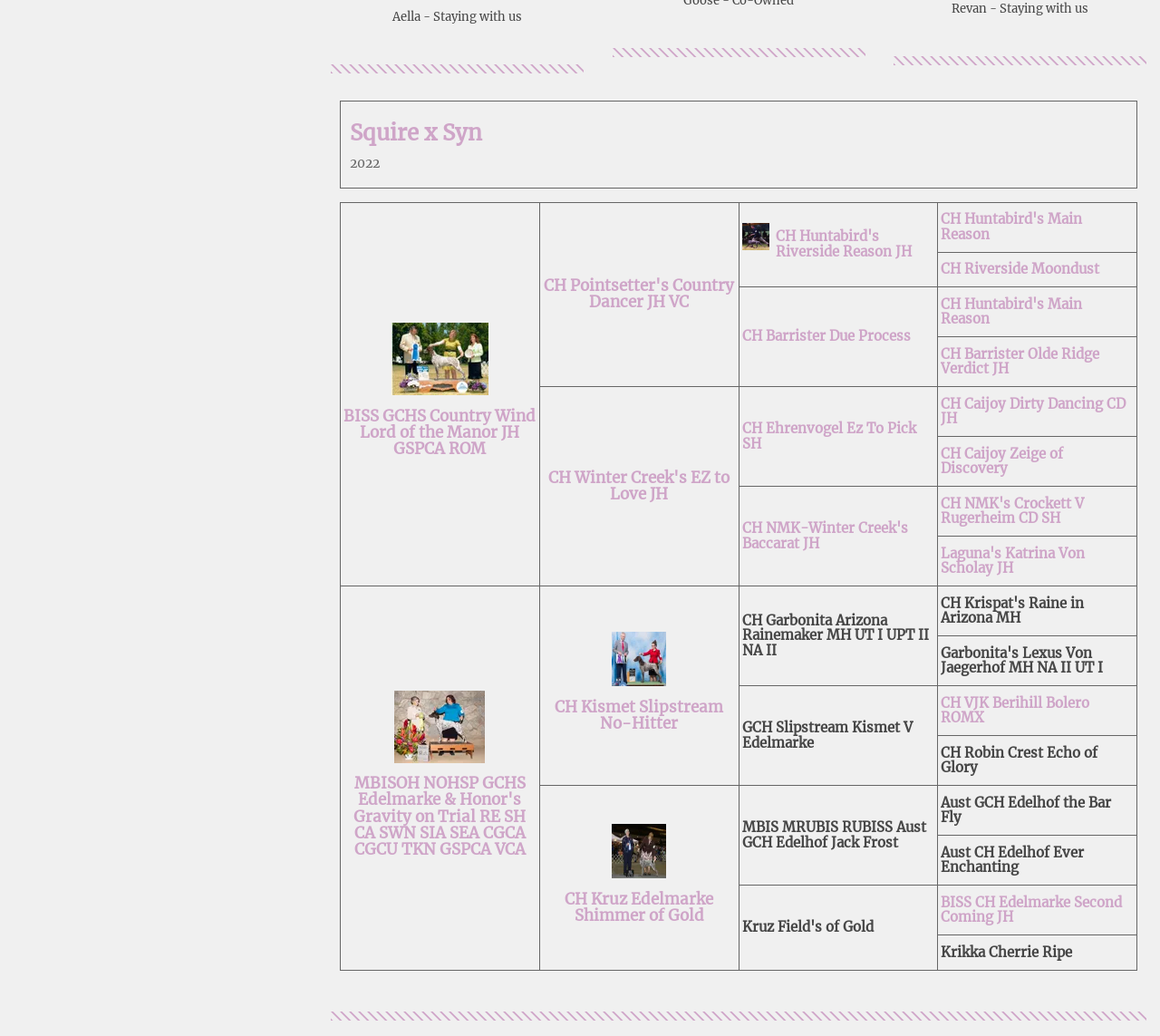Pinpoint the bounding box coordinates for the area that should be clicked to perform the following instruction: "Click on the link 'CH Huntabird's Riverside Reason JH'".

[0.639, 0.222, 0.806, 0.251]